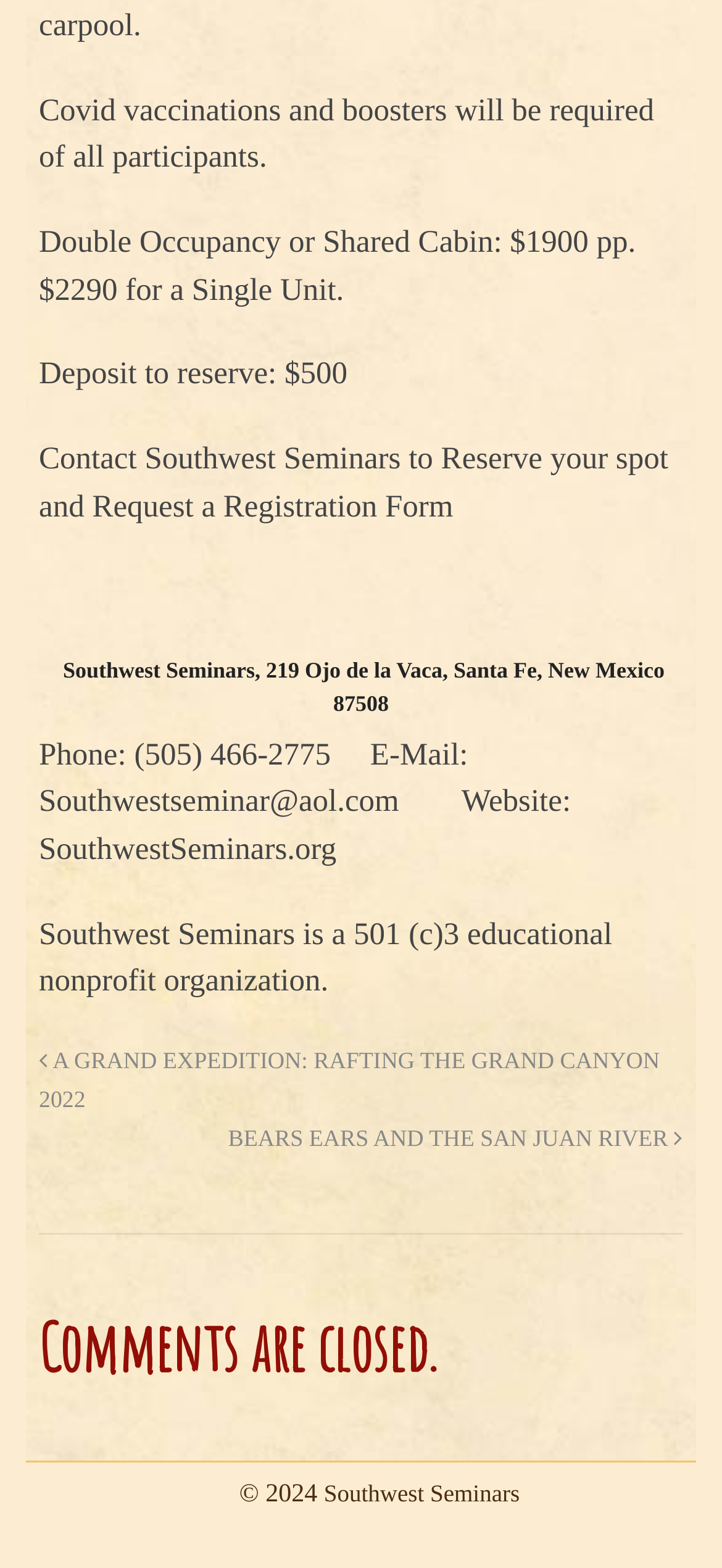What is the name of the organization?
Please interpret the details in the image and answer the question thoroughly.

The name of the organization can be found in multiple places on the webpage, including the top-left corner and the bottom of the page, where it is listed as the copyright holder.